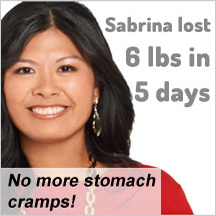Analyze the image and describe all the key elements you observe.

This image showcases a success story from the "21-Day Tummy" program, featuring a smiling woman named Sabrina. She proudly shares her achievement of losing 6 pounds in just 5 days. The caption highlights her relief from stomach cramps, emphasizing the positive impact the program has had on her well-being. Sabrina's vibrant expression and confident demeanor reflect her satisfaction and newfound health, inspiring others to consider the benefits of dietary changes focused on digestive health.